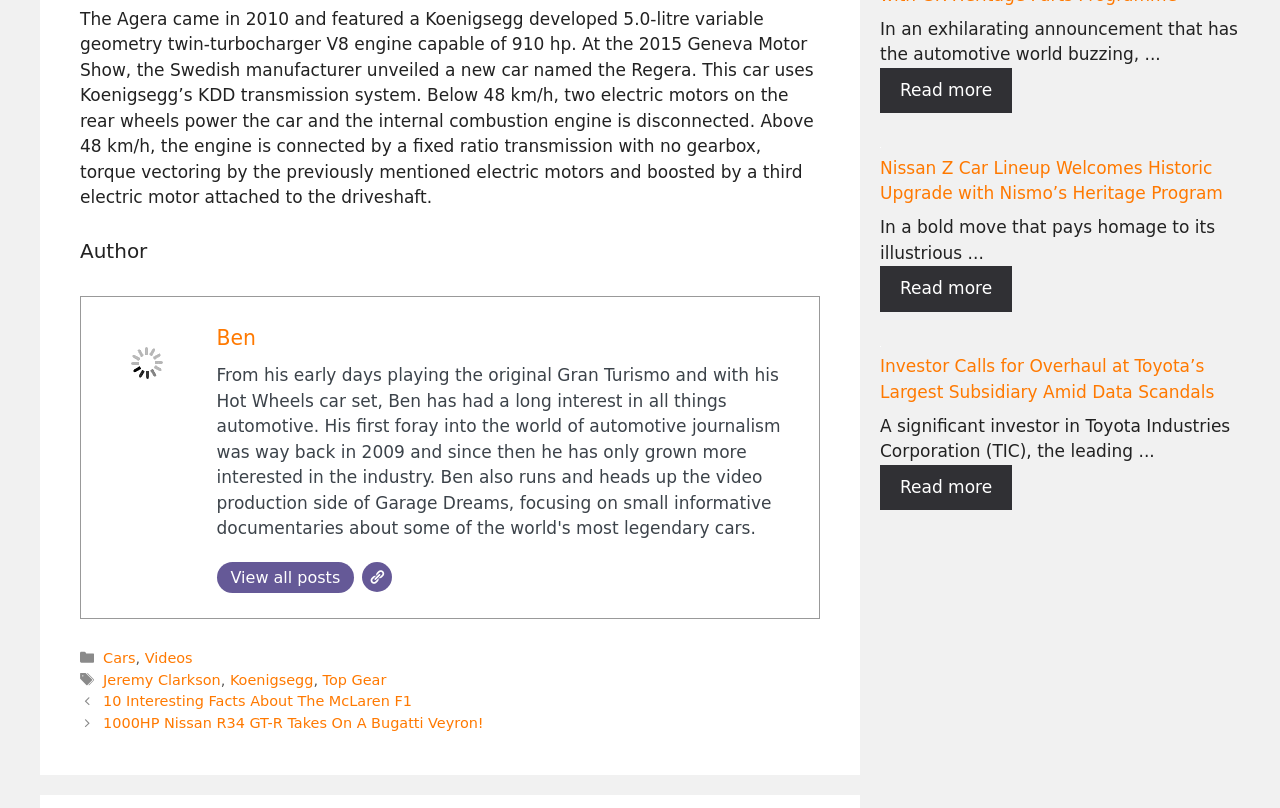Based on the image, give a detailed response to the question: What is the name of the car mentioned in the first paragraph?

The first paragraph mentions the Agera, a car that came in 2010 and features a Koenigsegg developed 5.0-litre variable geometry twin-turbocharger V8 engine capable of 910 hp.